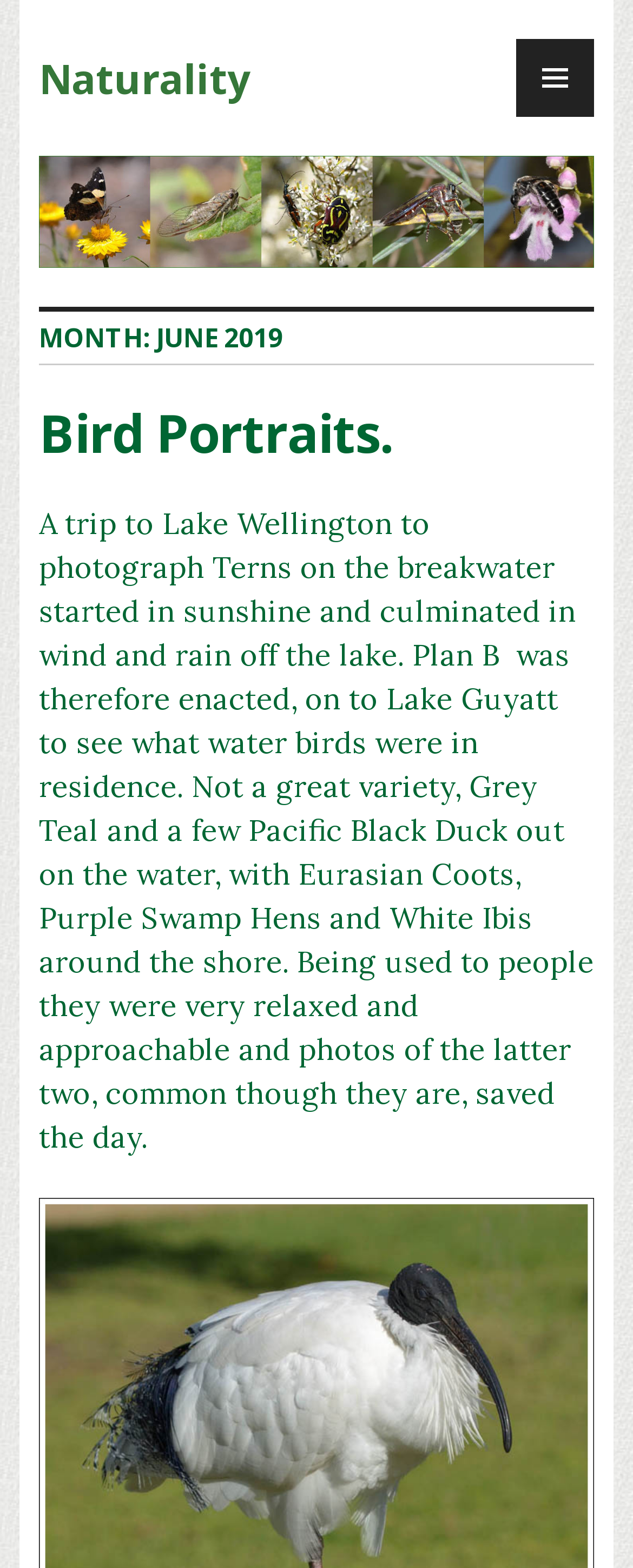Use a single word or phrase to respond to the question:
What is the month described in the webpage?

June 2019